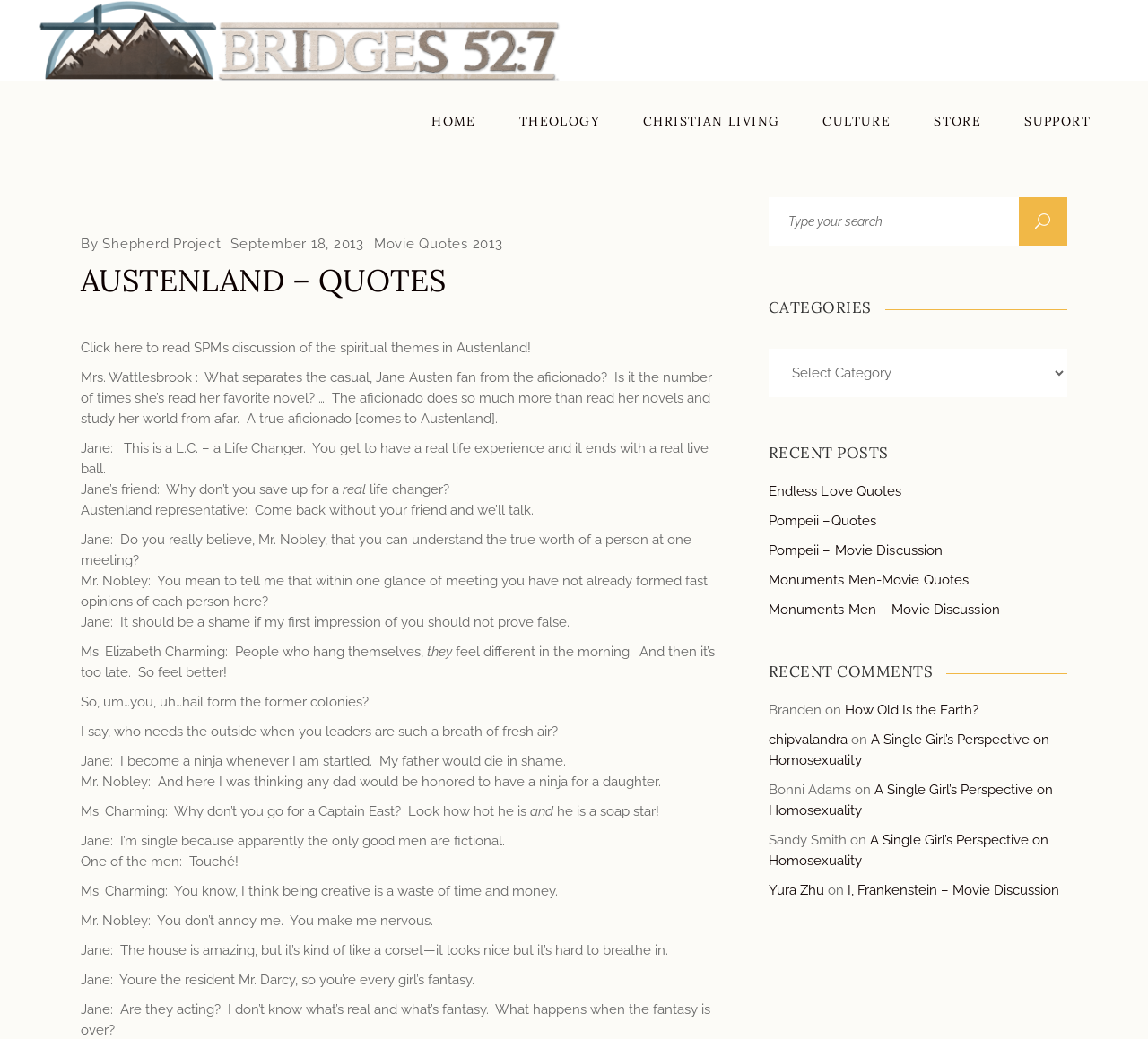Based on the element description, predict the bounding box coordinates (top-left x, top-left y, bottom-right x, bottom-right y) for the UI element in the screenshot: Pompeii – Movie Discussion

[0.669, 0.522, 0.821, 0.538]